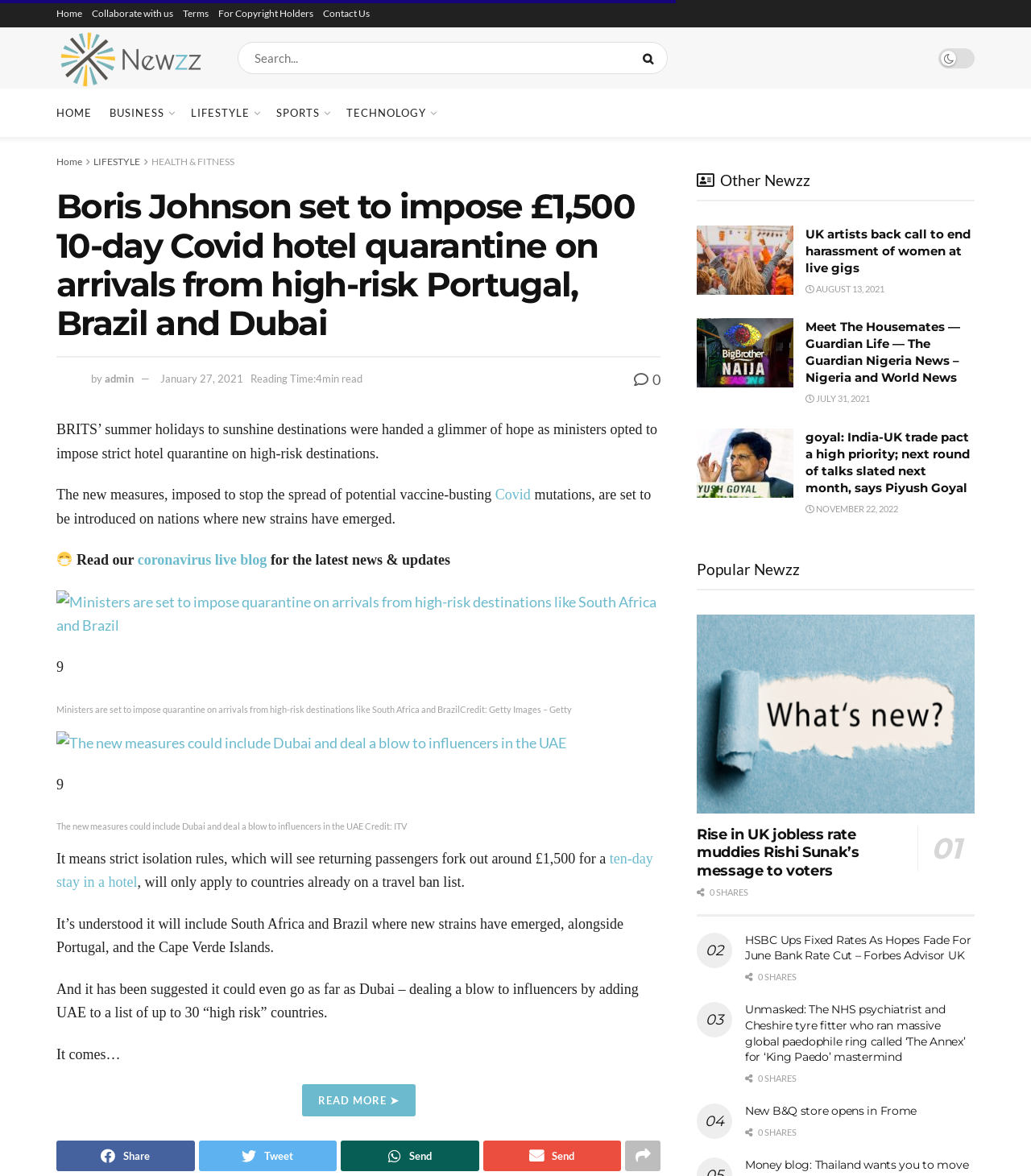What is the topic of the article?
Provide a detailed and well-explained answer to the question.

Based on the webpage content, the article is discussing the new measures imposed by ministers to stop the spread of potential vaccine-busting mutations, which includes strict hotel quarantine on high-risk destinations.